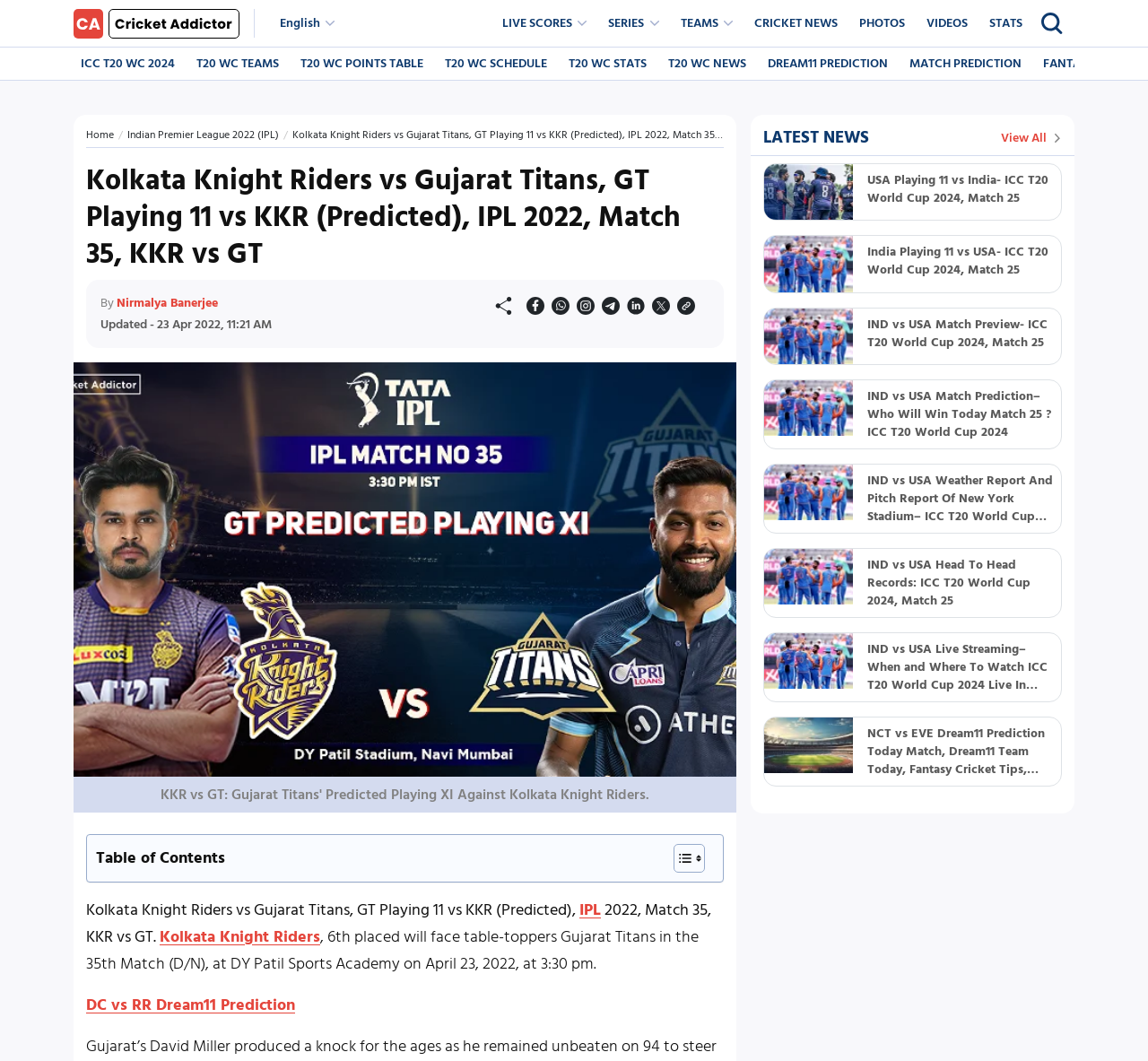Find the bounding box coordinates of the clickable region needed to perform the following instruction: "Click the 'English' button". The coordinates should be provided as four float numbers between 0 and 1, i.e., [left, top, right, bottom].

[0.234, 0.008, 0.301, 0.036]